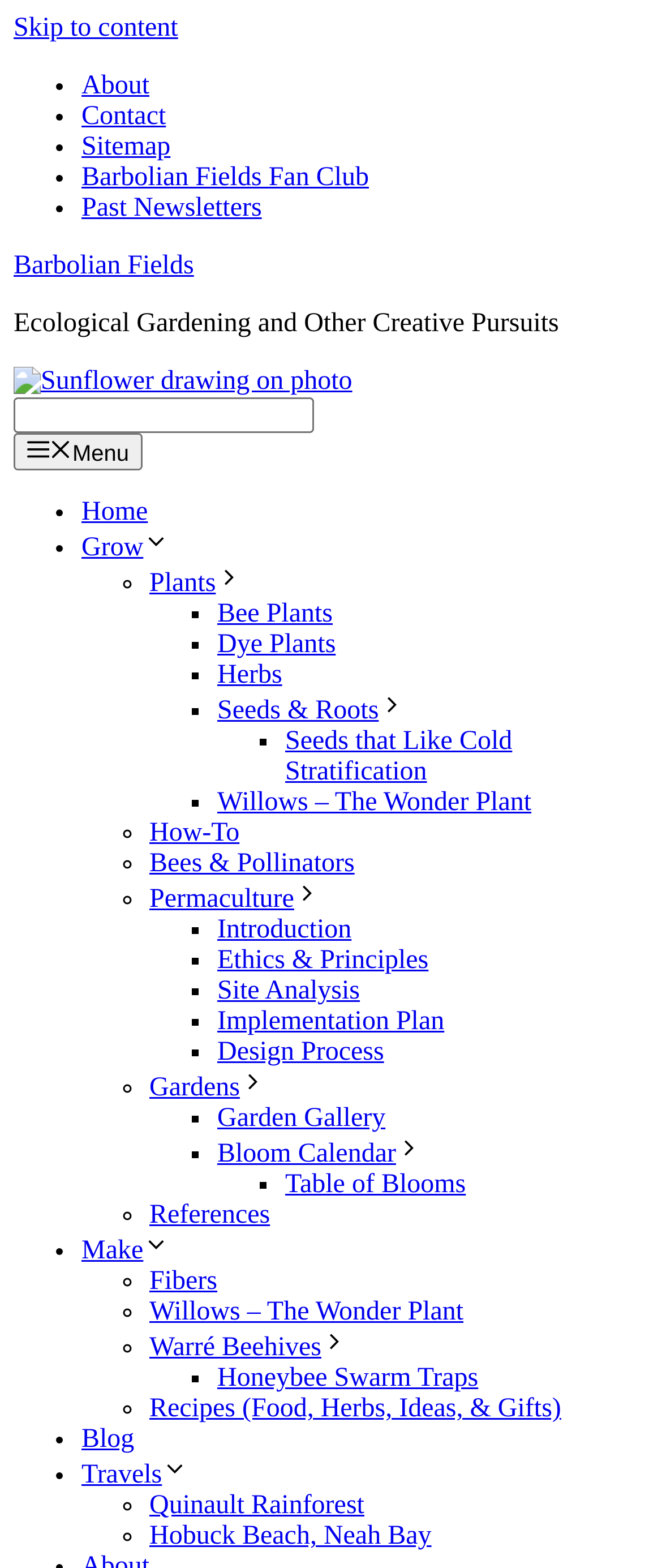Specify the bounding box coordinates of the region I need to click to perform the following instruction: "Return to top". The coordinates must be four float numbers in the range of 0 to 1, i.e., [left, top, right, bottom].

None